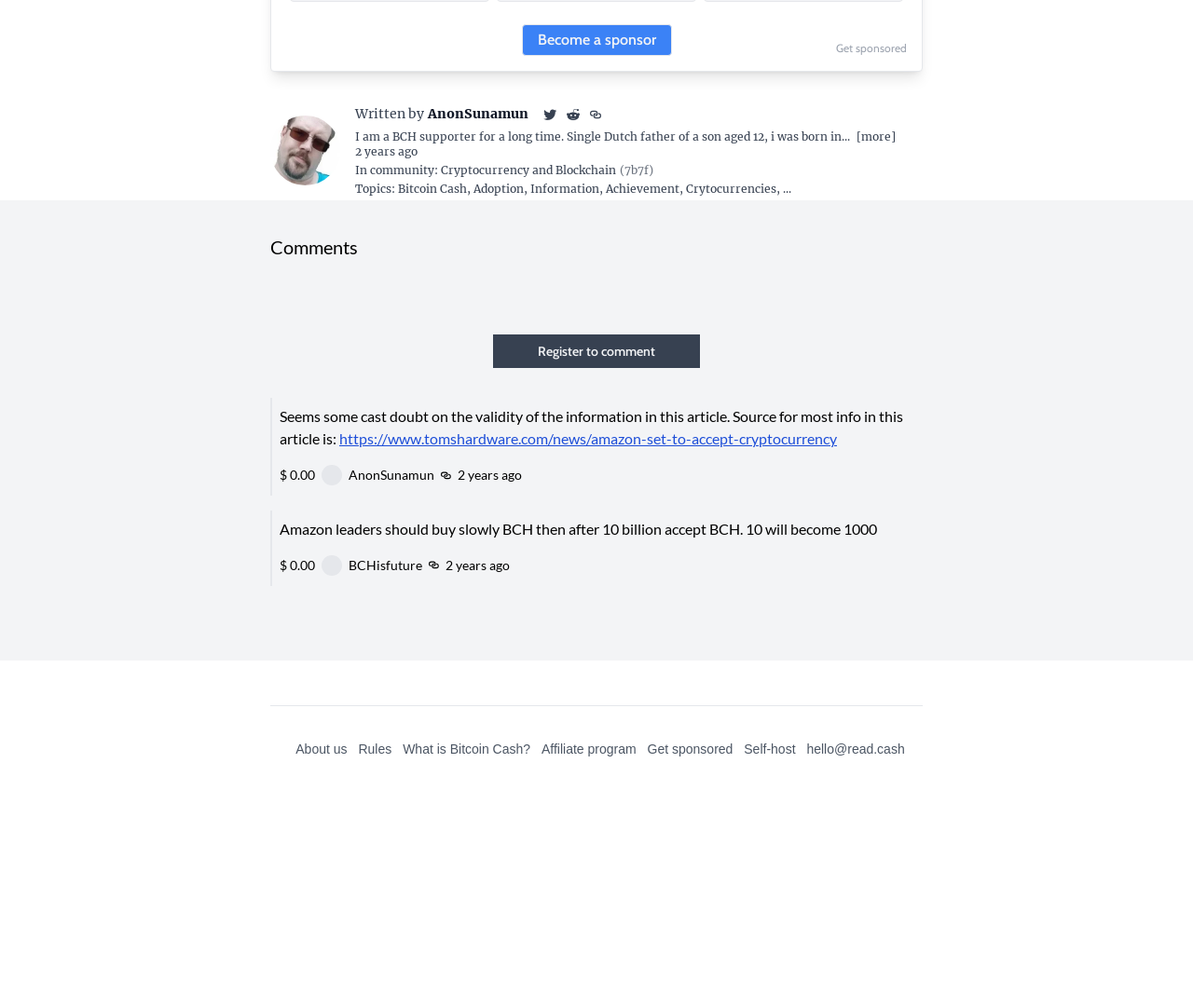Pinpoint the bounding box coordinates of the clickable element to carry out the following instruction: "Click on the 'Become a sponsor' link."

[0.437, 0.024, 0.563, 0.055]